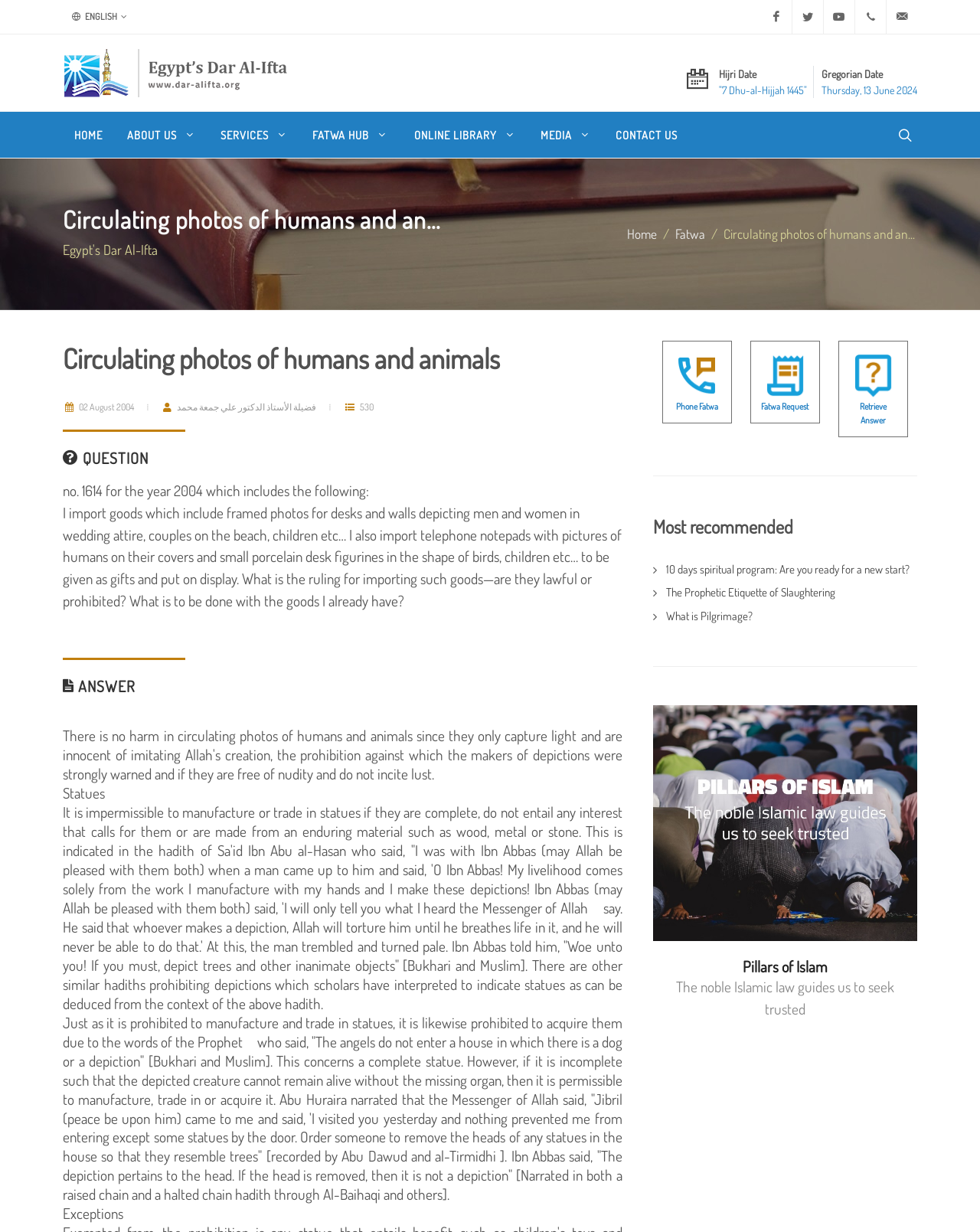What is the name of the scholar who answered the question?
Based on the image, please offer an in-depth response to the question.

The name of the scholar who answered the question can be found in the answer section of the fatwa, where it is written as 'فضيلة الأستاذ الدكتور علي جمعة محمد'.